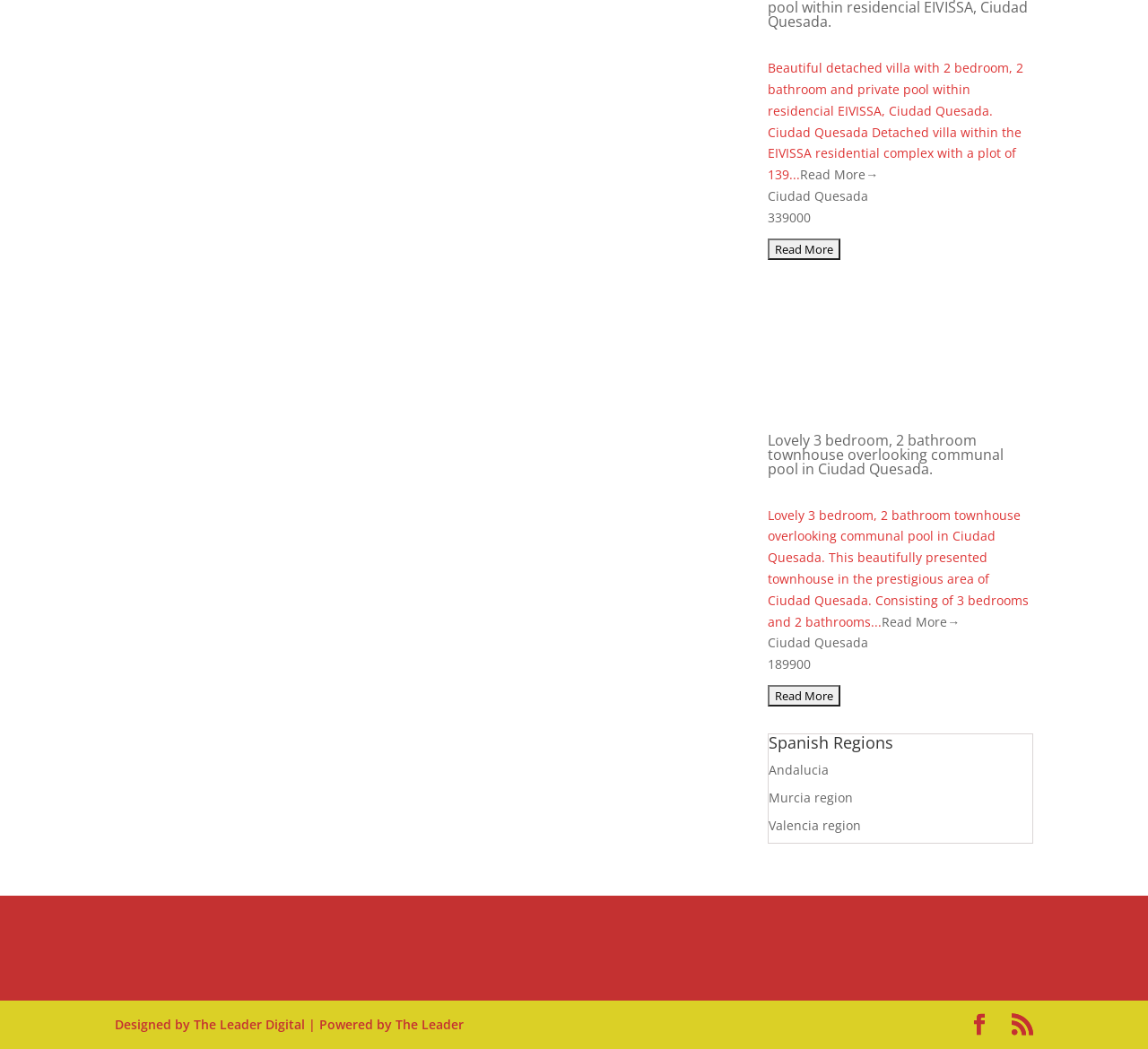What is the name of the company that designed the website?
Please respond to the question with a detailed and informative answer.

The footer of the webpage mentions 'Designed by The Leader Digital', which indicates that The Leader Digital is the company that designed the website.